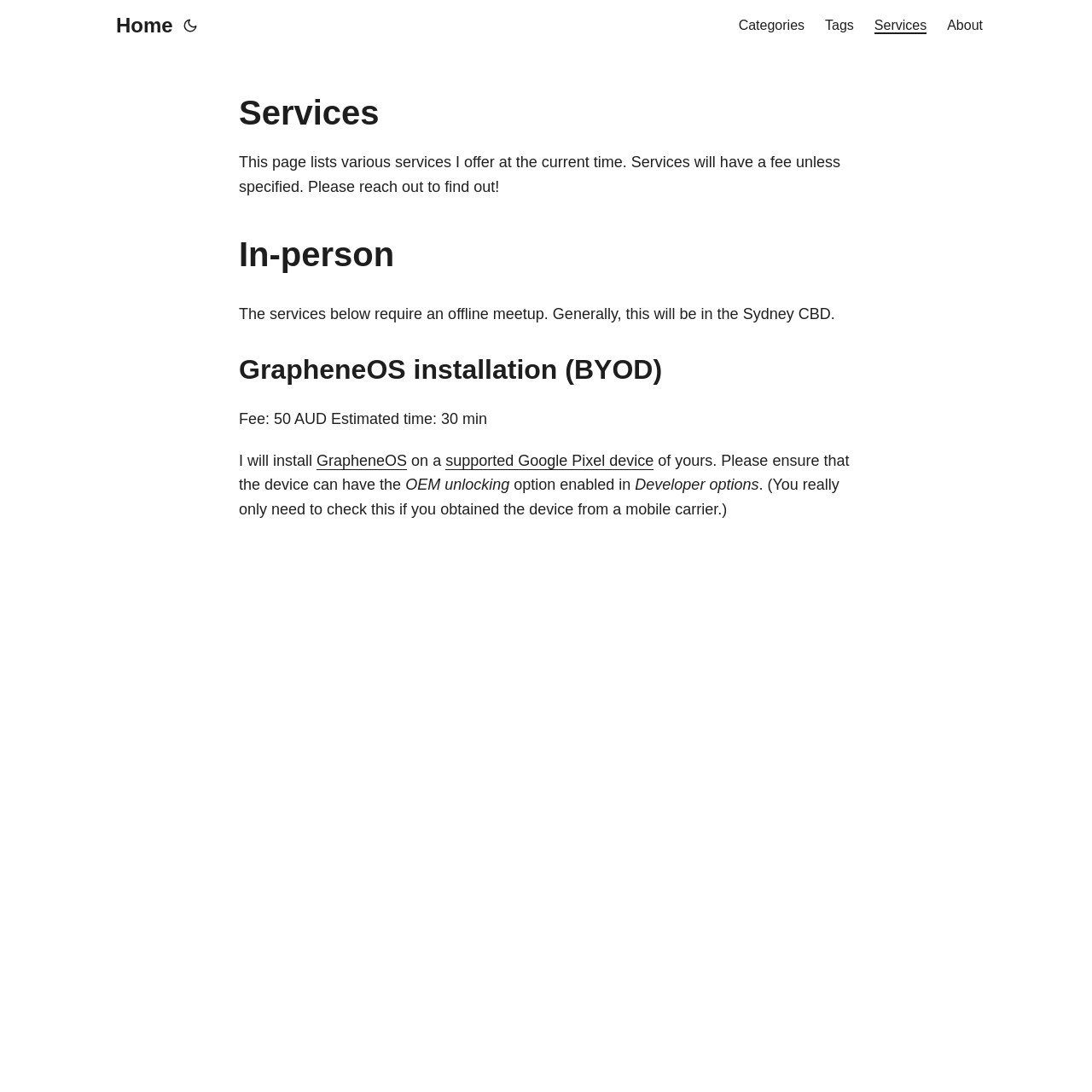Locate the bounding box of the UI element defined by this description: "supported Google Pixel device". The coordinates should be given as four float numbers between 0 and 1, formatted as [left, top, right, bottom].

[0.408, 0.414, 0.599, 0.429]